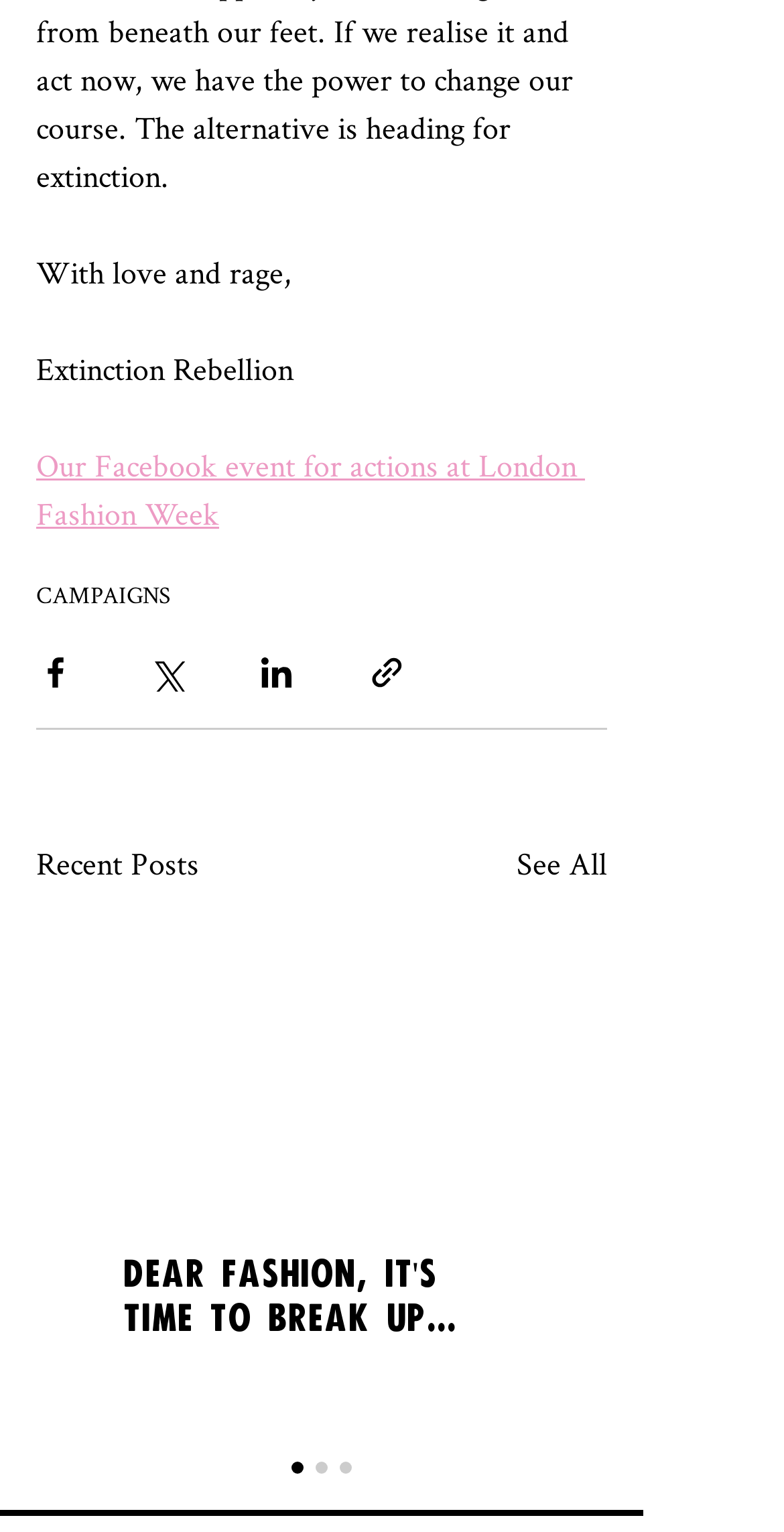Identify the bounding box coordinates of the specific part of the webpage to click to complete this instruction: "View recent posts".

[0.046, 0.548, 0.254, 0.579]